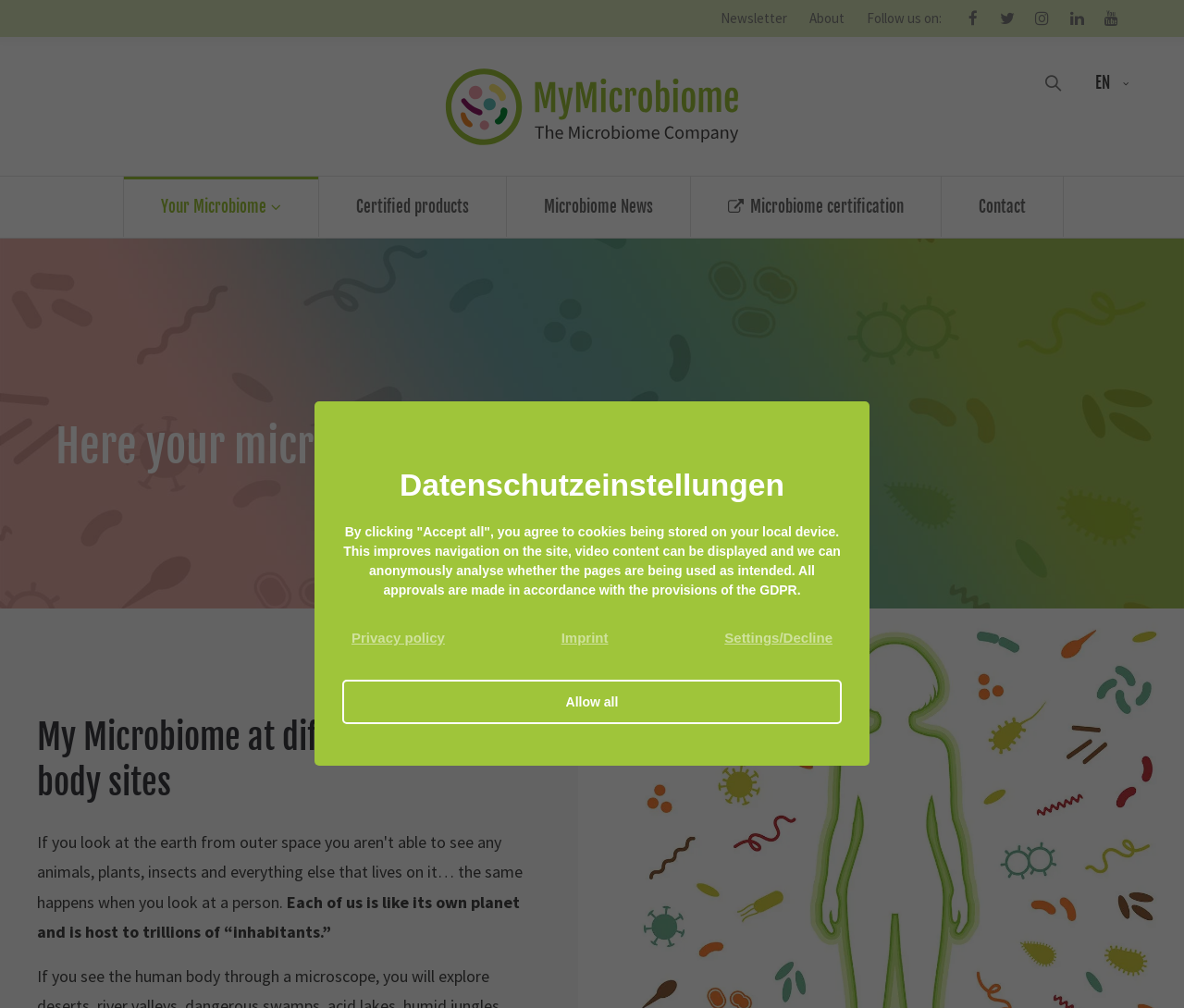What can be found on this website?
Based on the visual content, answer with a single word or a brief phrase.

Information about microbiome